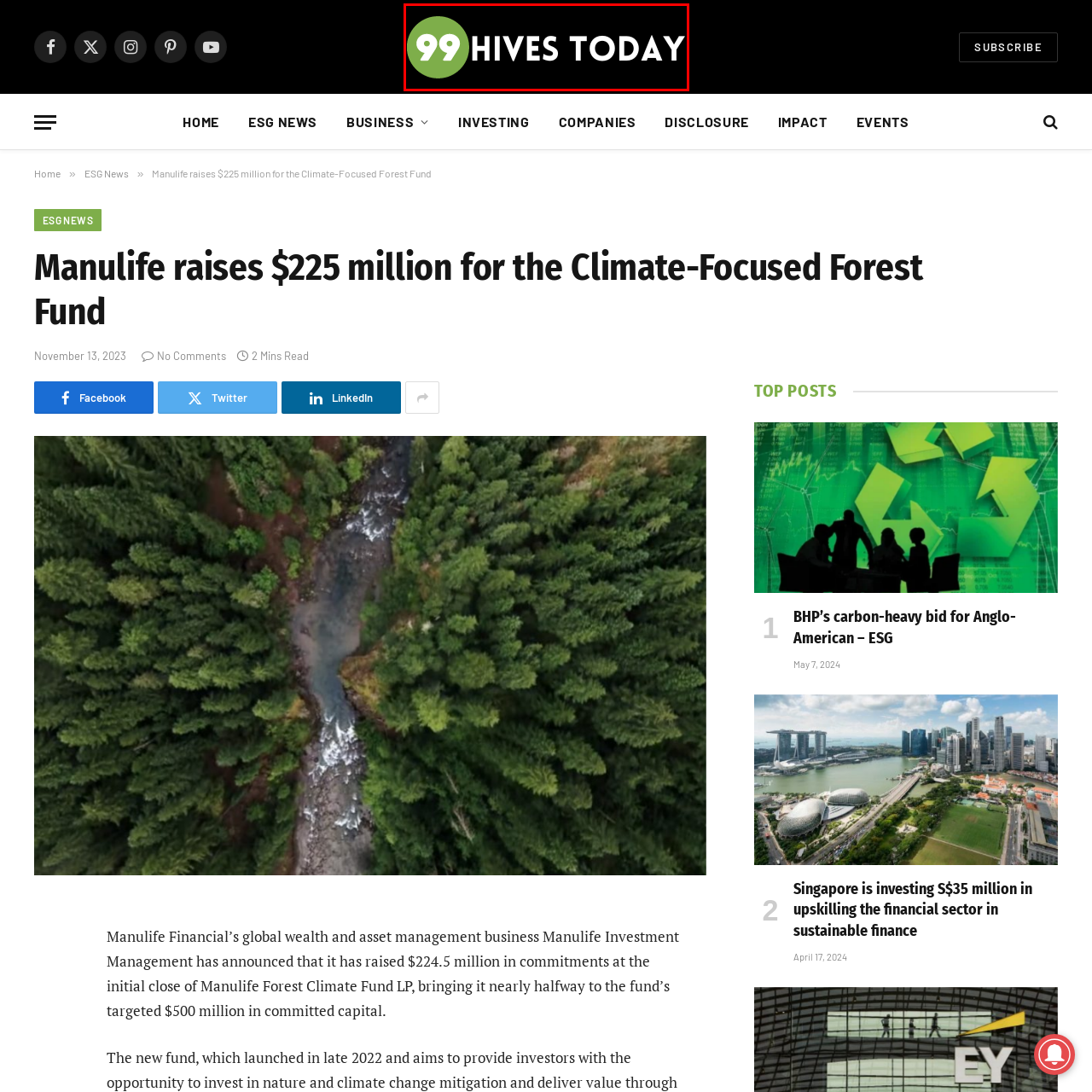Explain in detail the content of the image enclosed by the red outline.

The image features the logo for "99 Hives Today," prominently displayed with a vibrant green circular graphic that contains two stylized bees. The text "99 Hives Today" is rendered in bold, modern typography, striking a balance between a playful and professional aesthetic. This logo suggests a focus on community, environmental sustainability, or ecological initiatives, aligning with themes of nature and conservation, possibly related to climate-focused projects or ecological concerns. The visual design effectively communicates the brand's identity while capturing the attention of viewers, inviting them to learn more about its mission and updates on relevant topics.